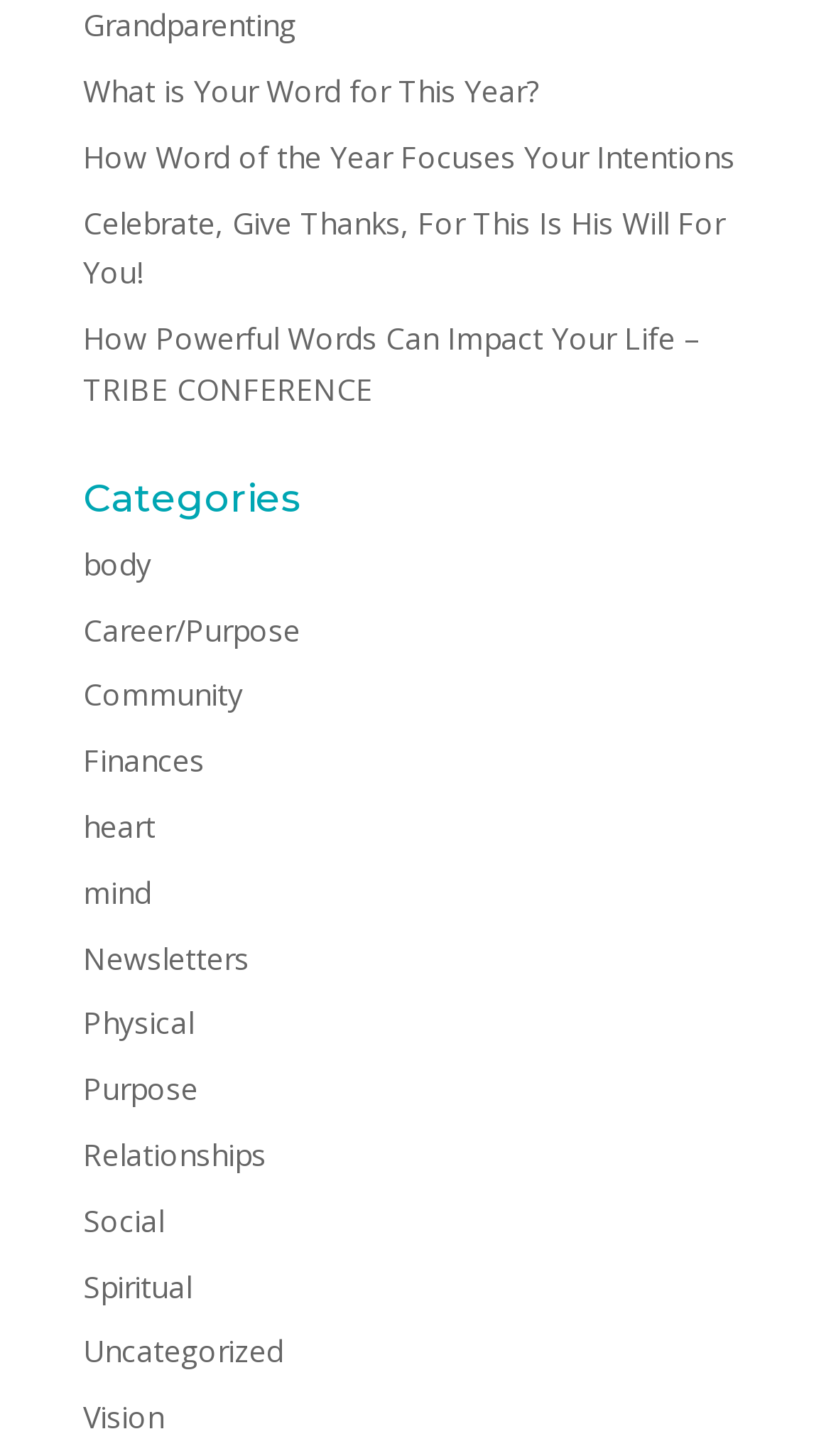Please indicate the bounding box coordinates of the element's region to be clicked to achieve the instruction: "Browse 'Vision'". Provide the coordinates as four float numbers between 0 and 1, i.e., [left, top, right, bottom].

[0.1, 0.959, 0.197, 0.987]